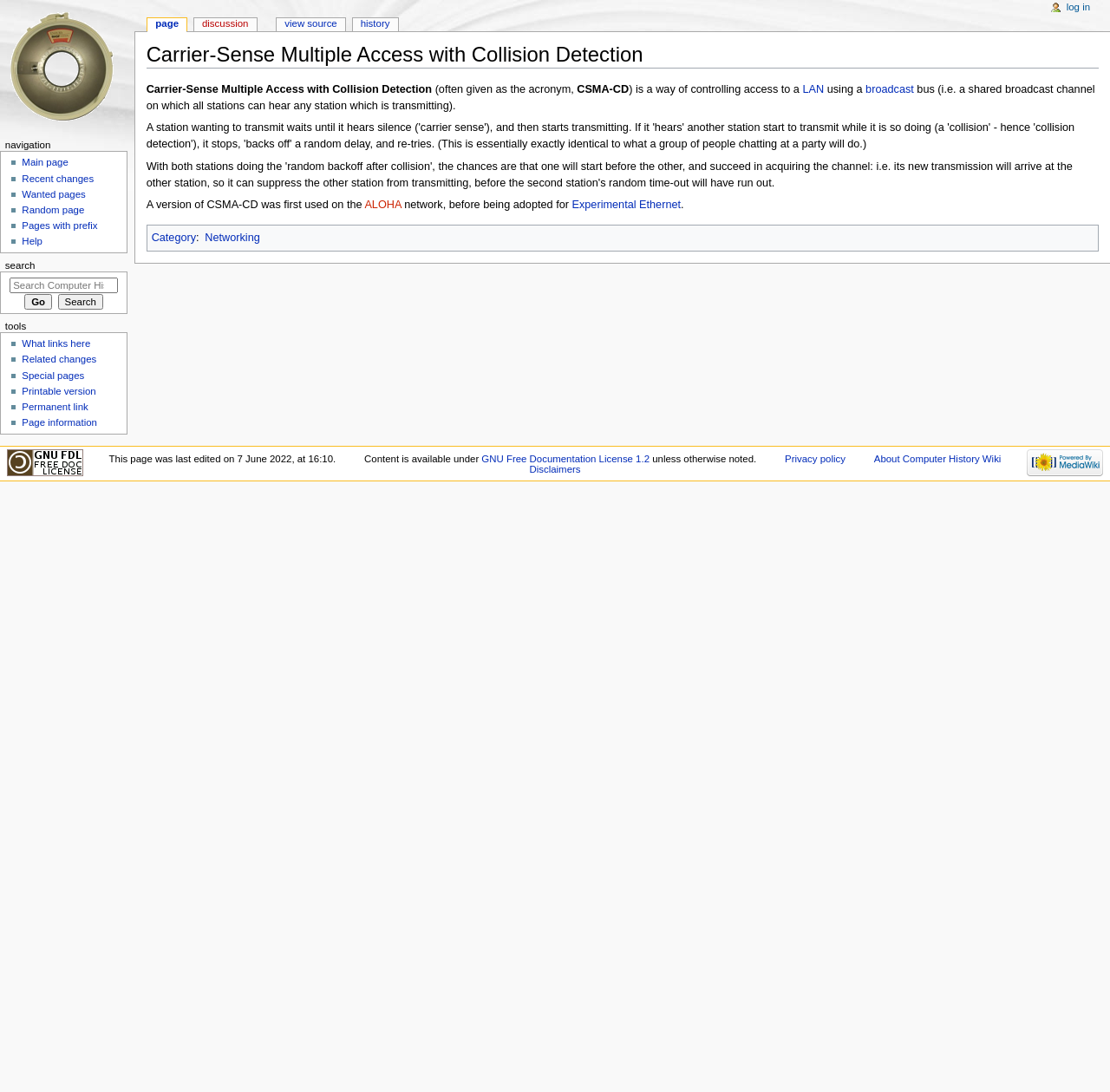Respond with a single word or short phrase to the following question: 
What is the name of the network where CSMA-CD was first used?

ALOHA